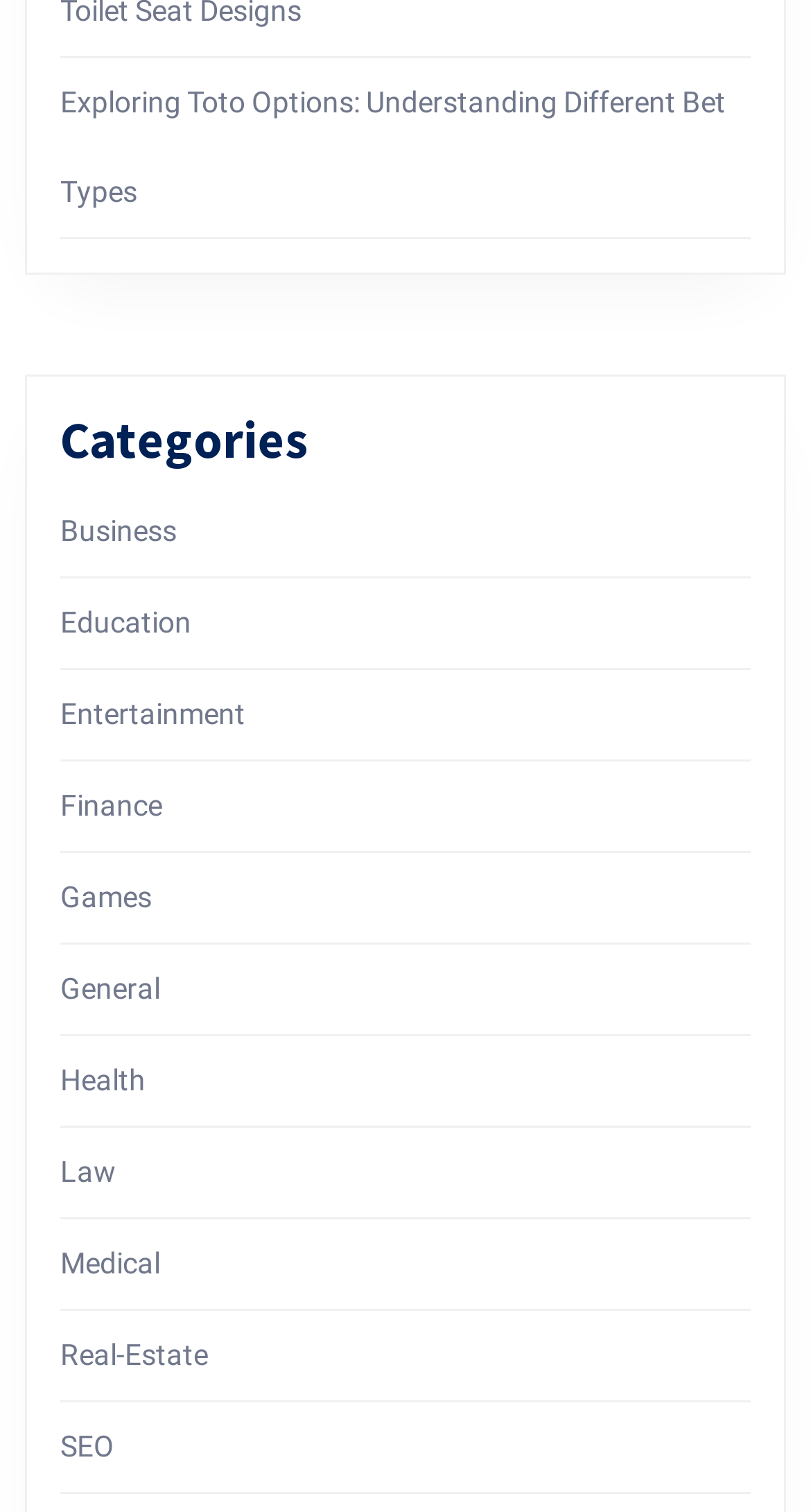Please determine the bounding box coordinates of the element to click on in order to accomplish the following task: "Read about health topics". Ensure the coordinates are four float numbers ranging from 0 to 1, i.e., [left, top, right, bottom].

[0.074, 0.703, 0.179, 0.726]